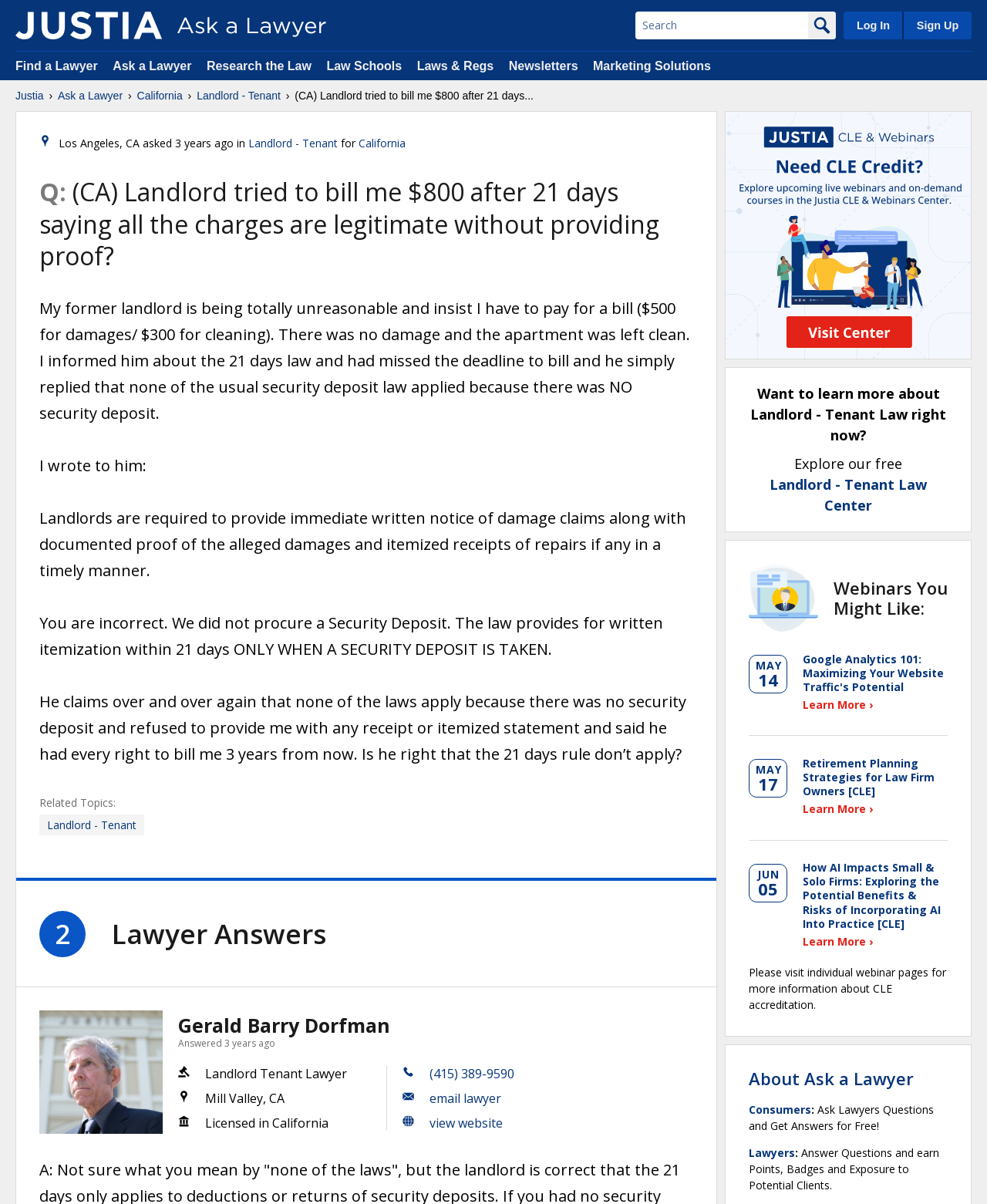Use the details in the image to answer the question thoroughly: 
What is the amount of the bill mentioned in the question?

The question mentions 'Landlord tried to bill me $800 after 21 days saying all the charges are legitimate without providing proof'. Therefore, the amount of the bill mentioned in the question is $800.